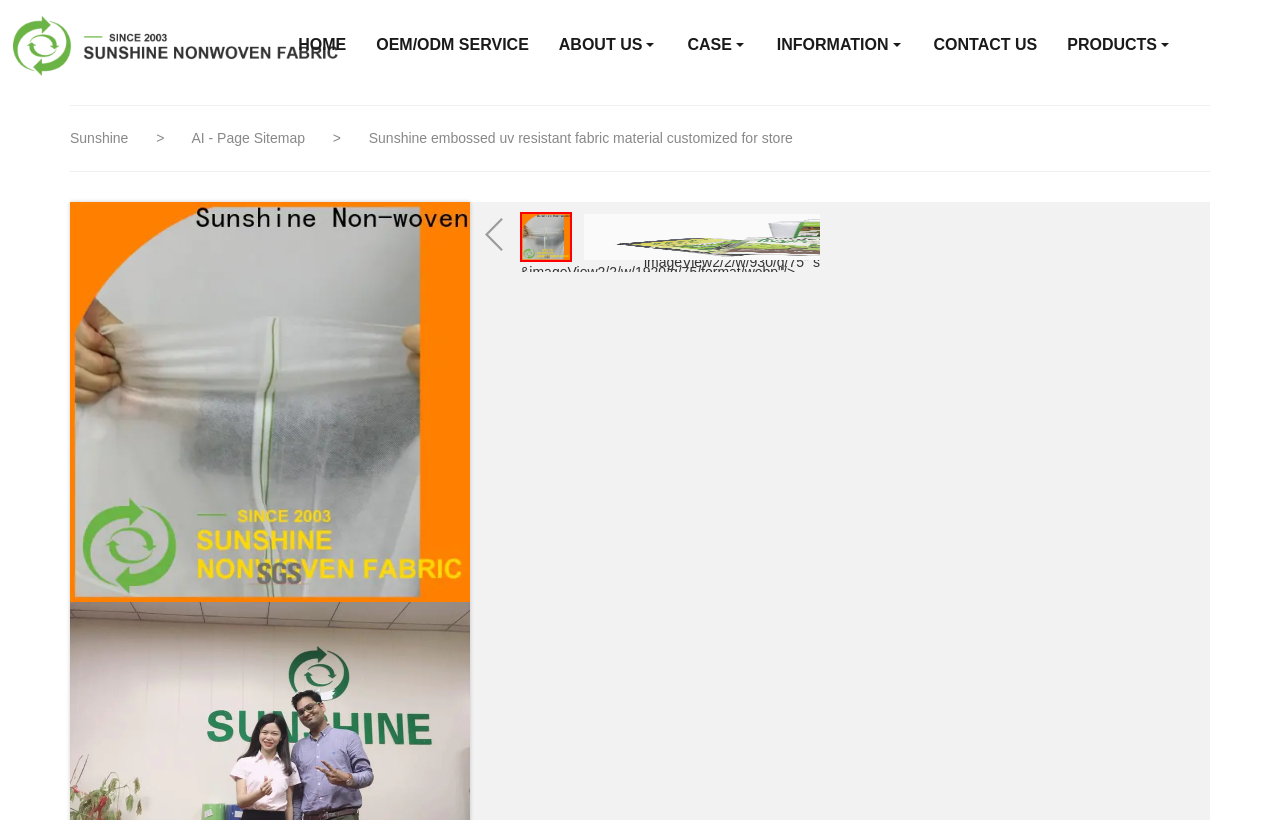How many images are there on the webpage?
Carefully analyze the image and provide a thorough answer to the question.

There are 5 images on the webpage, including the logo image, 3 product images, and 1 image with no description.